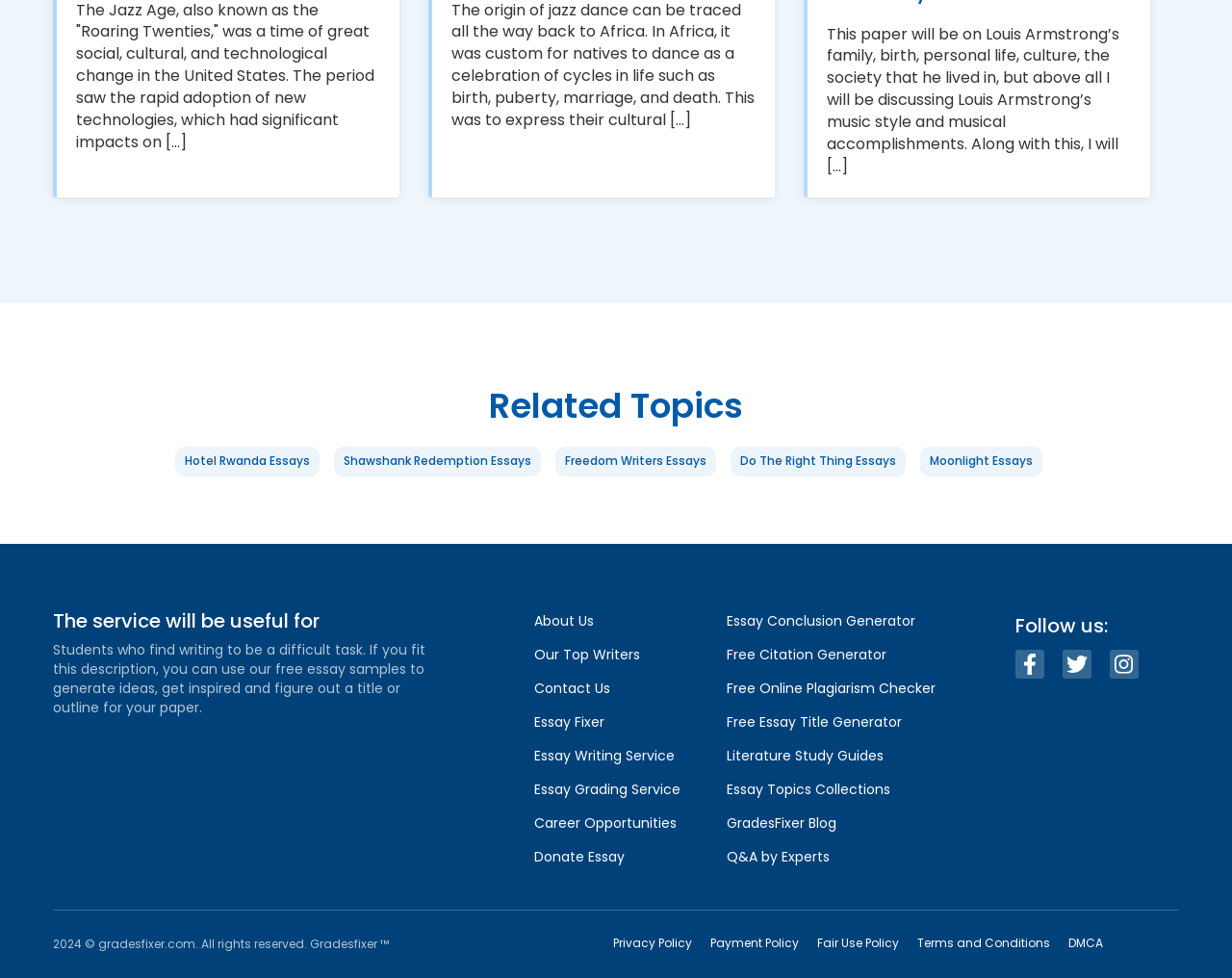What is the main topic of the essay?
Please answer the question with as much detail and depth as you can.

The main topic of the essay is Louis Armstrong, as indicated by the StaticText element with the text 'This paper will be on Louis Armstrong’s family, birth, personal life, culture, the society that he lived in, but above all I will be discussing Louis Armstrong’s music style and musical accomplishments.'